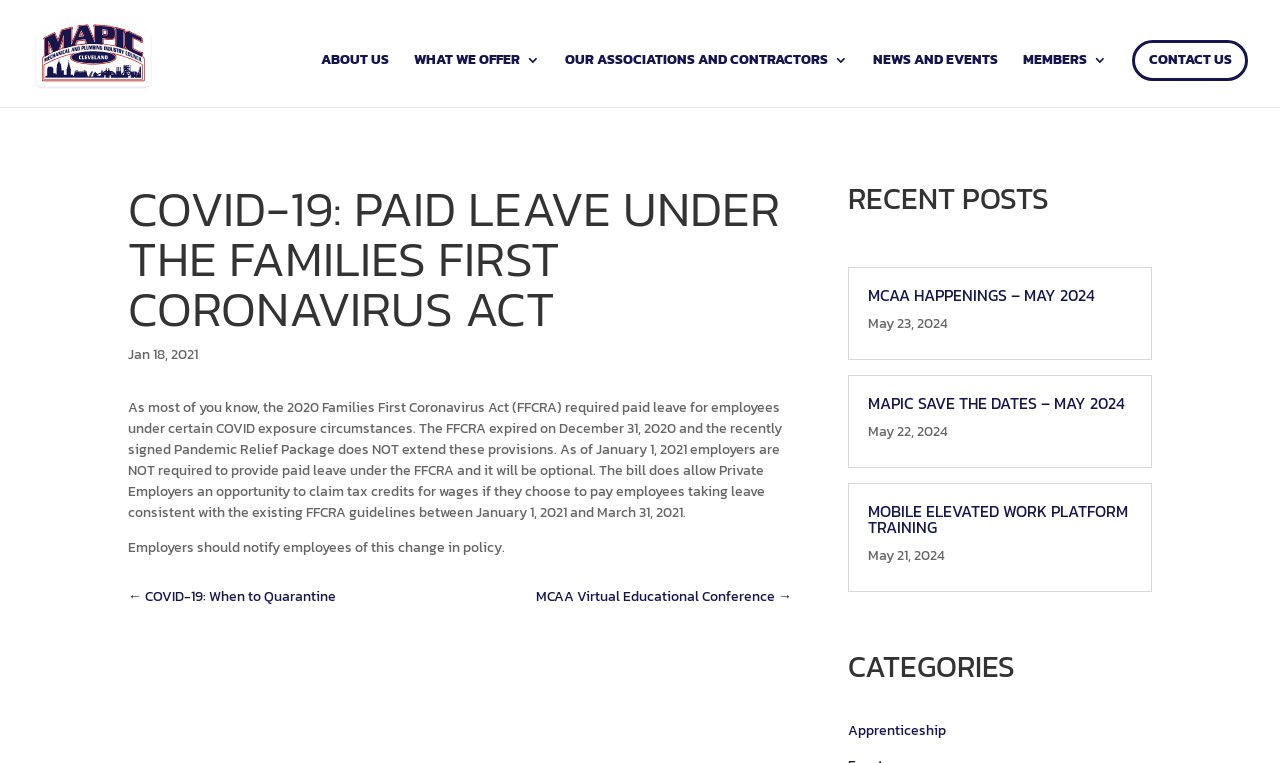Give a one-word or short-phrase answer to the following question: 
What is the purpose of the link '← COVID-19: When to Quarantine'?

To access COVID-19 quarantine information